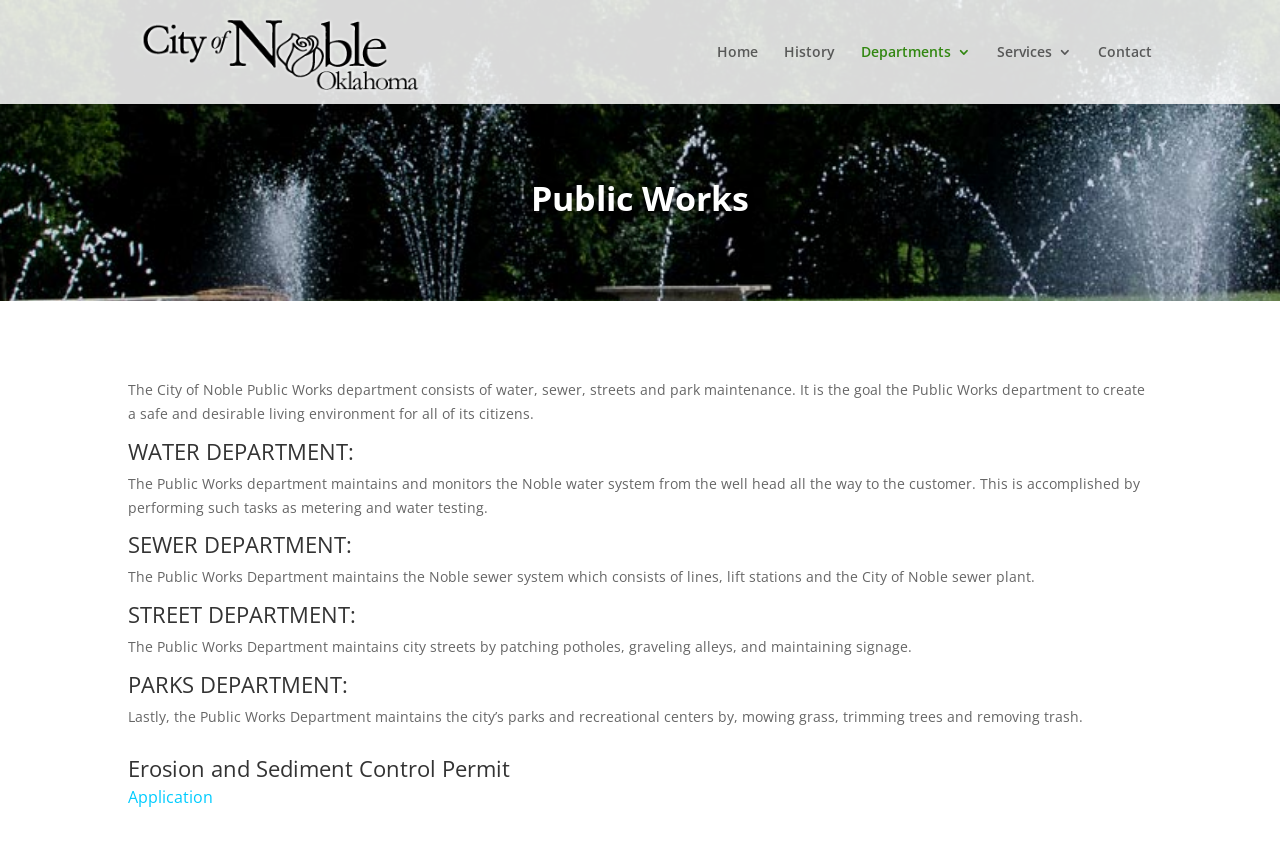Answer the question with a single word or phrase: 
What can be found in the city’s parks and recreational centers?

Grass, trees, trash